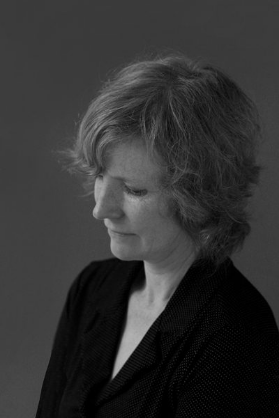Answer the question in a single word or phrase:
What is the color of Clare Carson's blazer?

Dark